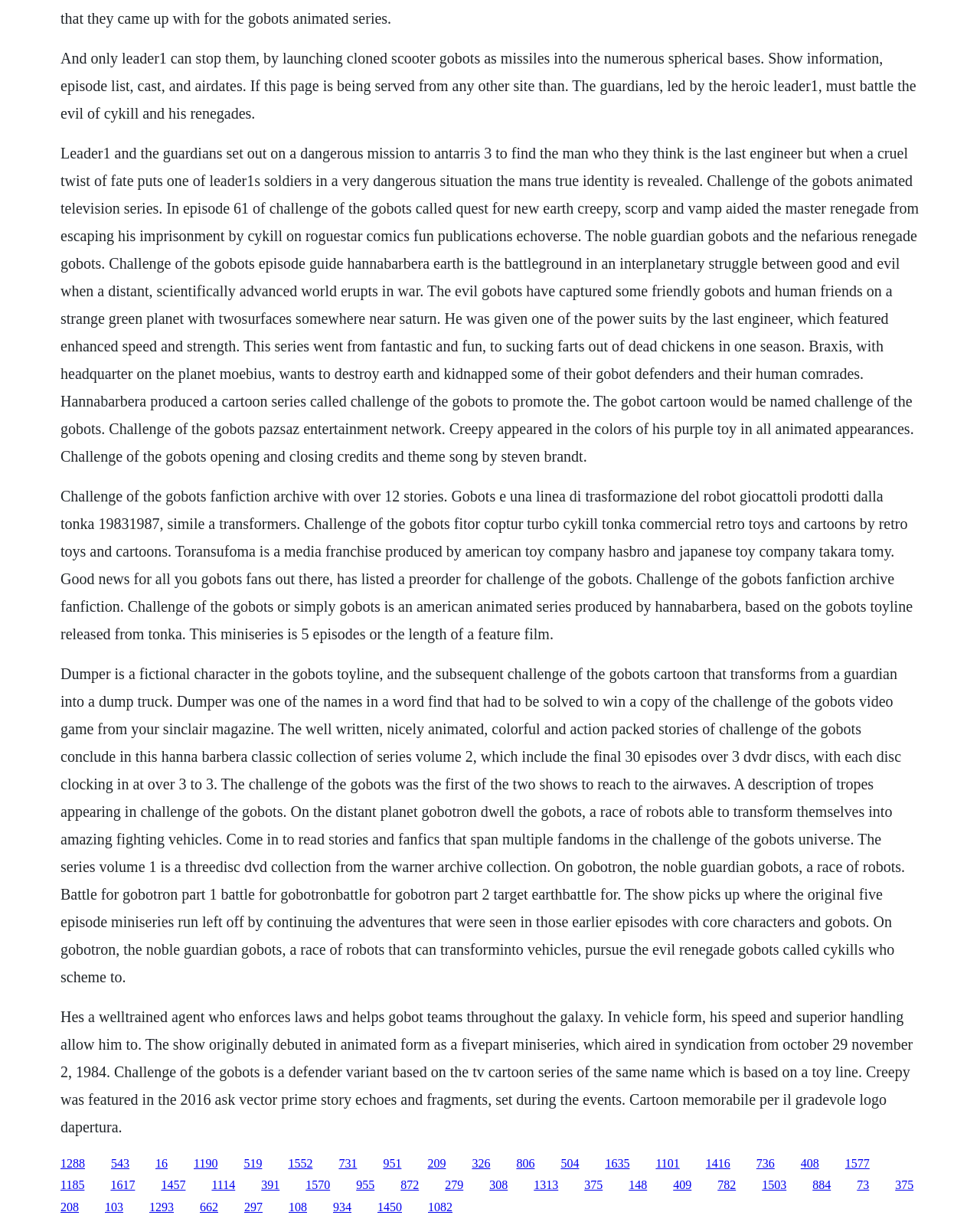Using the description "1635", predict the bounding box of the relevant HTML element.

[0.618, 0.944, 0.643, 0.955]